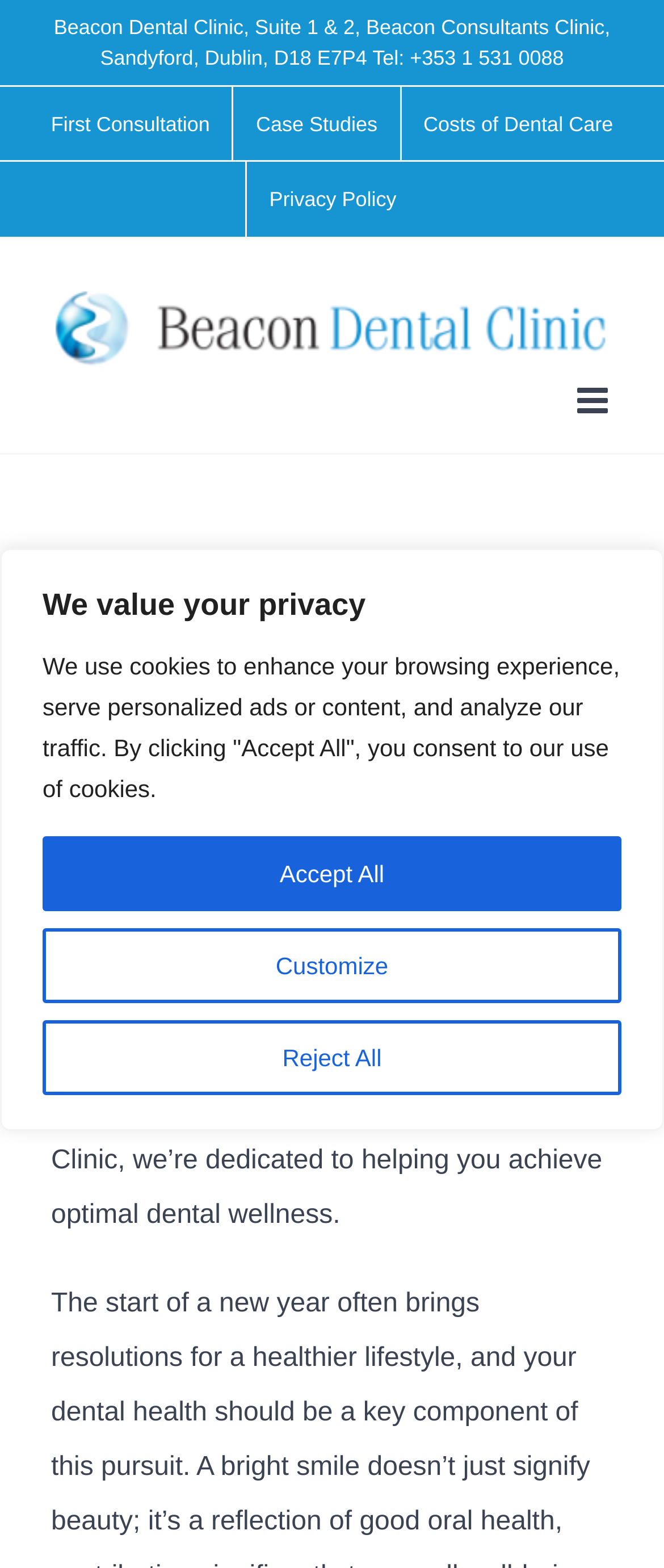Find the bounding box of the element with the following description: "contact us". The coordinates must be four float numbers between 0 and 1, formatted as [left, top, right, bottom].

None